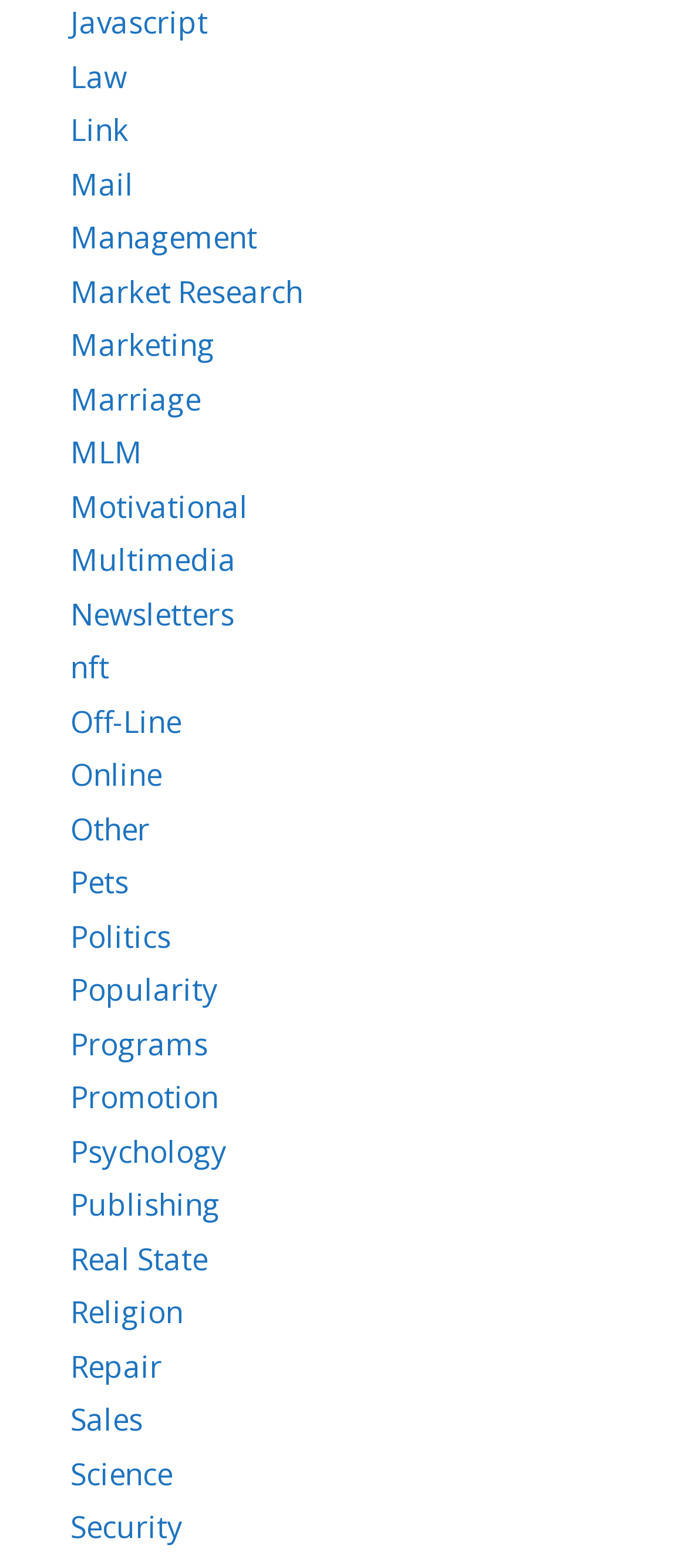How many links are available on this webpage? Please answer the question using a single word or phrase based on the image.

47